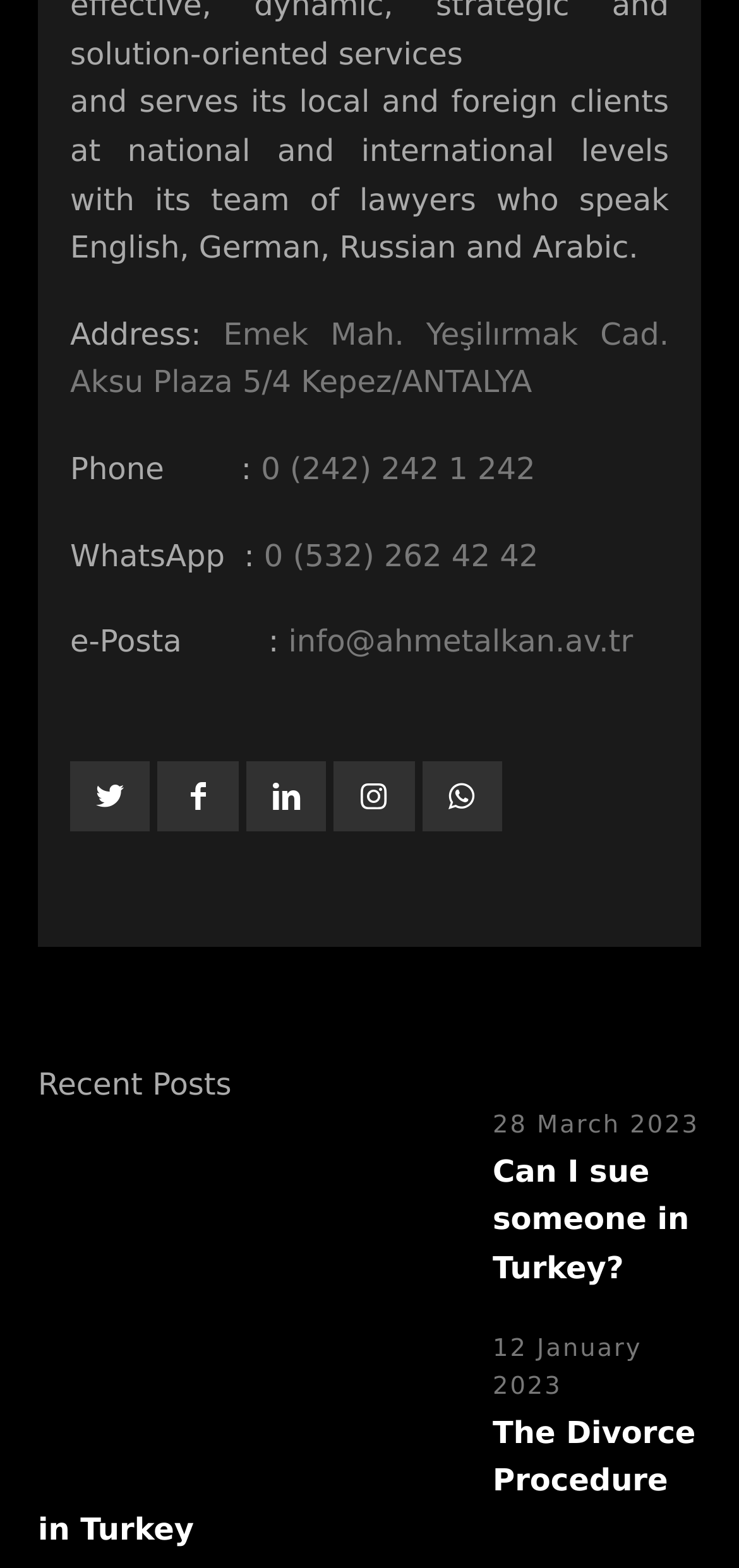What is the phone number of the law firm?
Please respond to the question with a detailed and thorough explanation.

The phone number of the law firm is 0 (242) 242 1 242, which is provided as a link element on the webpage.